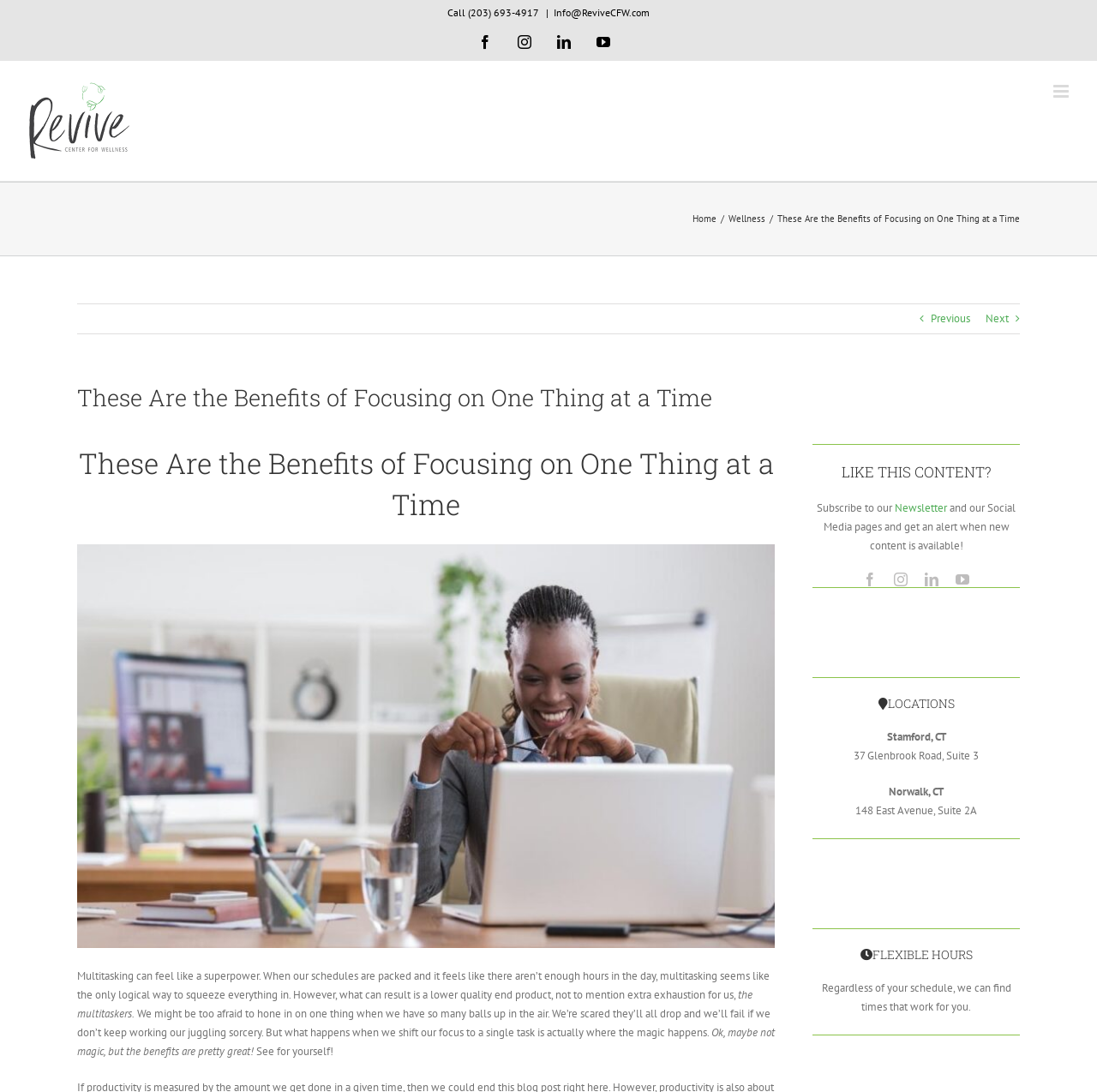Please determine the bounding box coordinates for the element with the description: "Info@ReviveCFW.com".

[0.505, 0.005, 0.592, 0.017]